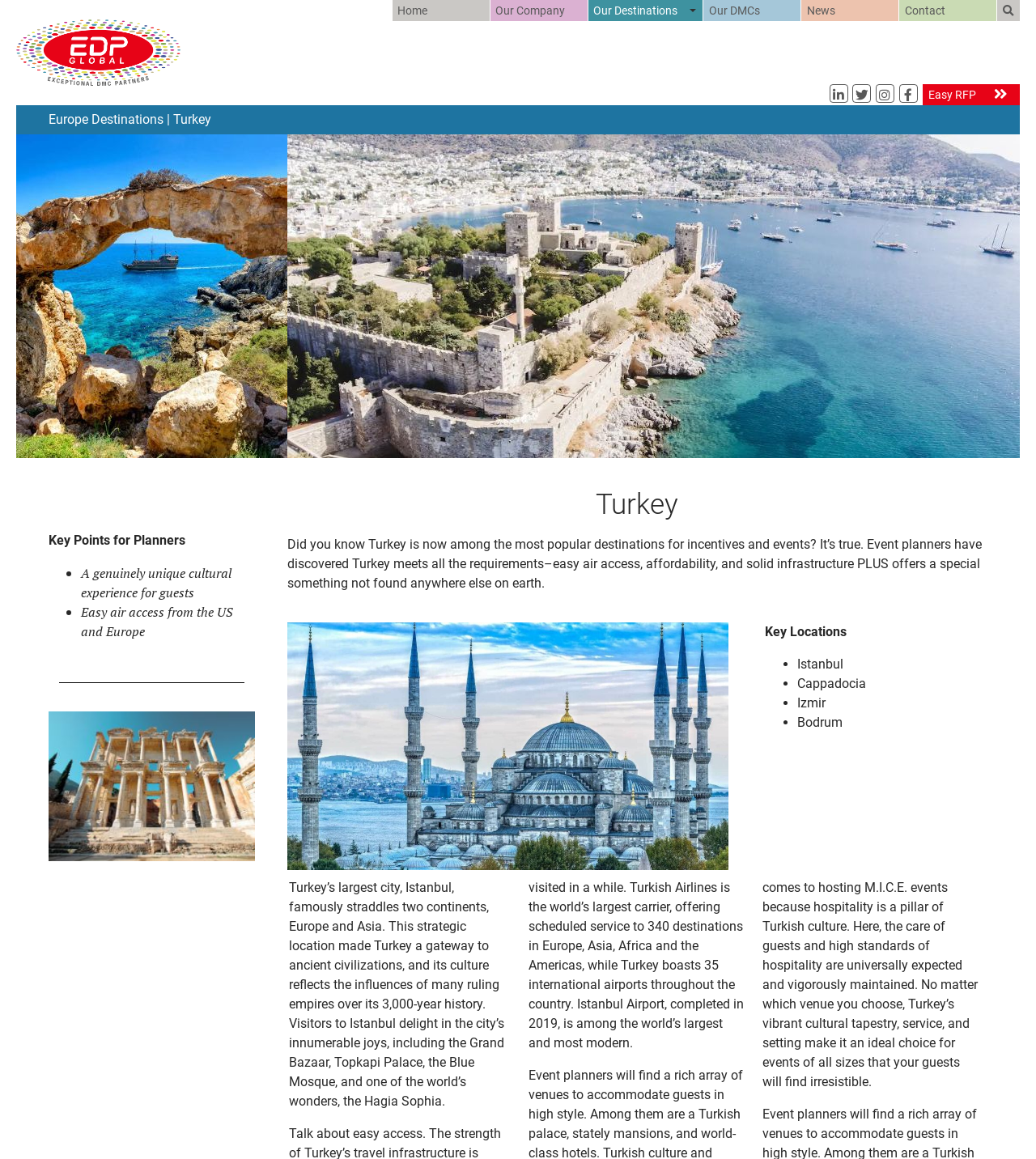Using the details from the image, please elaborate on the following question: What is the name of the country being described?

The answer can be found in the heading element 'Turkey' with bounding box coordinates [0.277, 0.423, 0.953, 0.448]. This heading is a prominent element on the webpage, indicating that the country being described is Turkey.